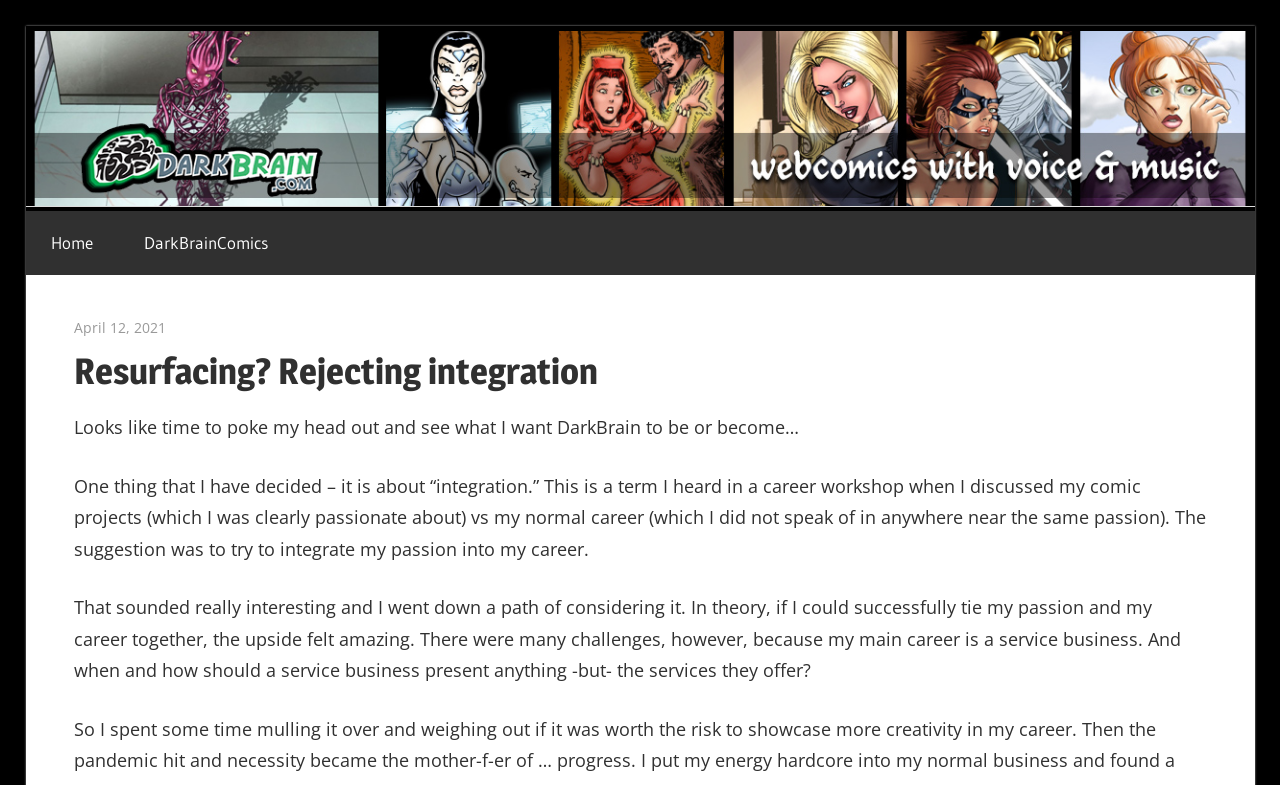What is the name of the website?
Provide a short answer using one word or a brief phrase based on the image.

DarkBrain.com